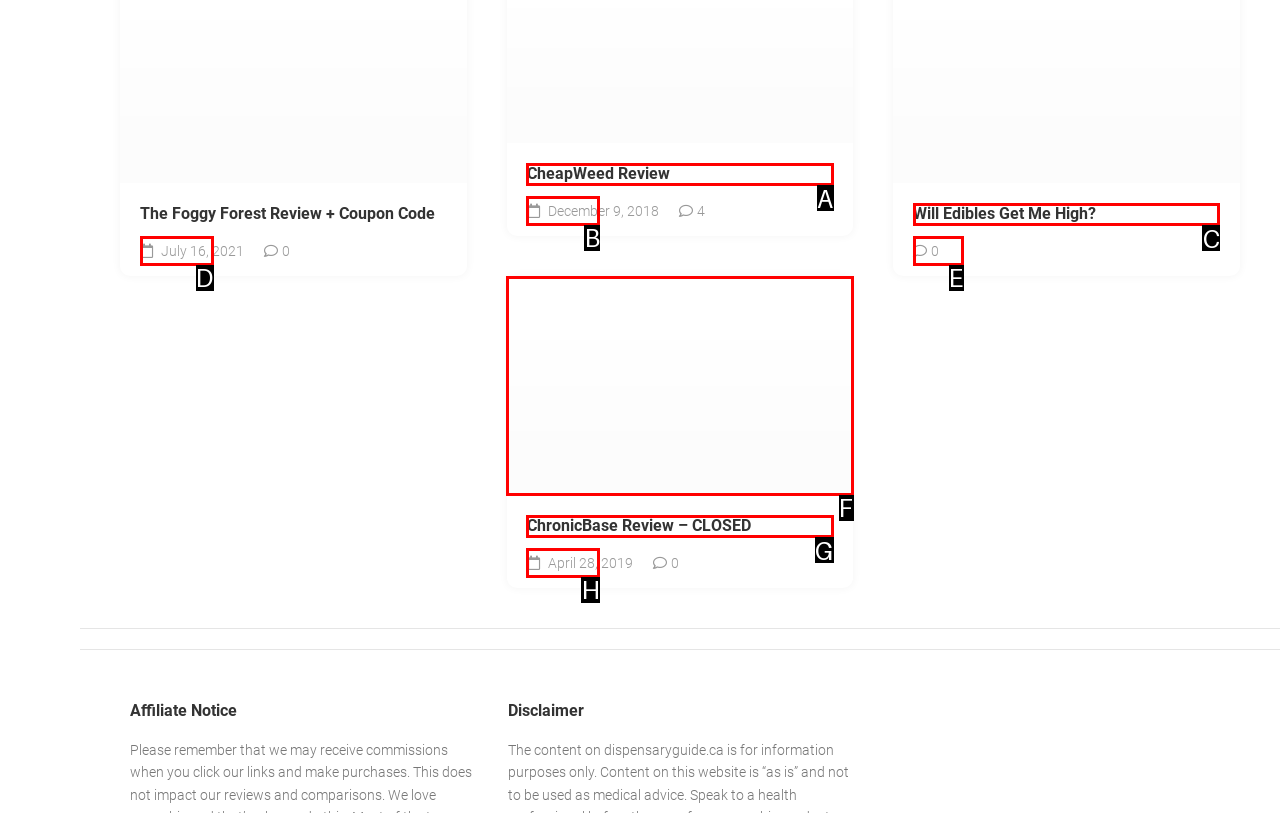Based on the provided element description: parent_node: Reviews, identify the best matching HTML element. Respond with the corresponding letter from the options shown.

F